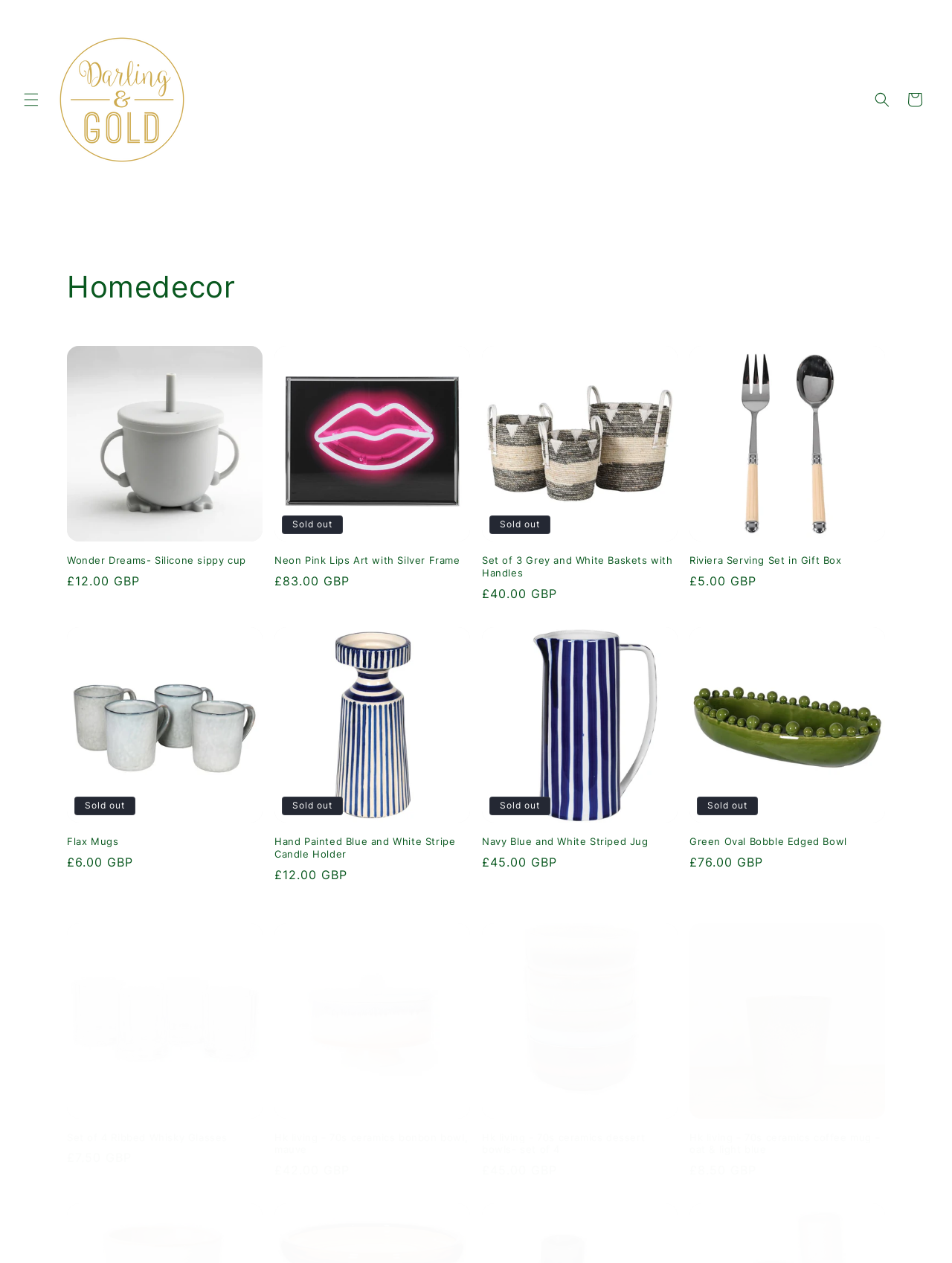Provide the bounding box coordinates for the UI element that is described as: "Green Oval Bobble Edged Bowl".

[0.724, 0.661, 0.93, 0.671]